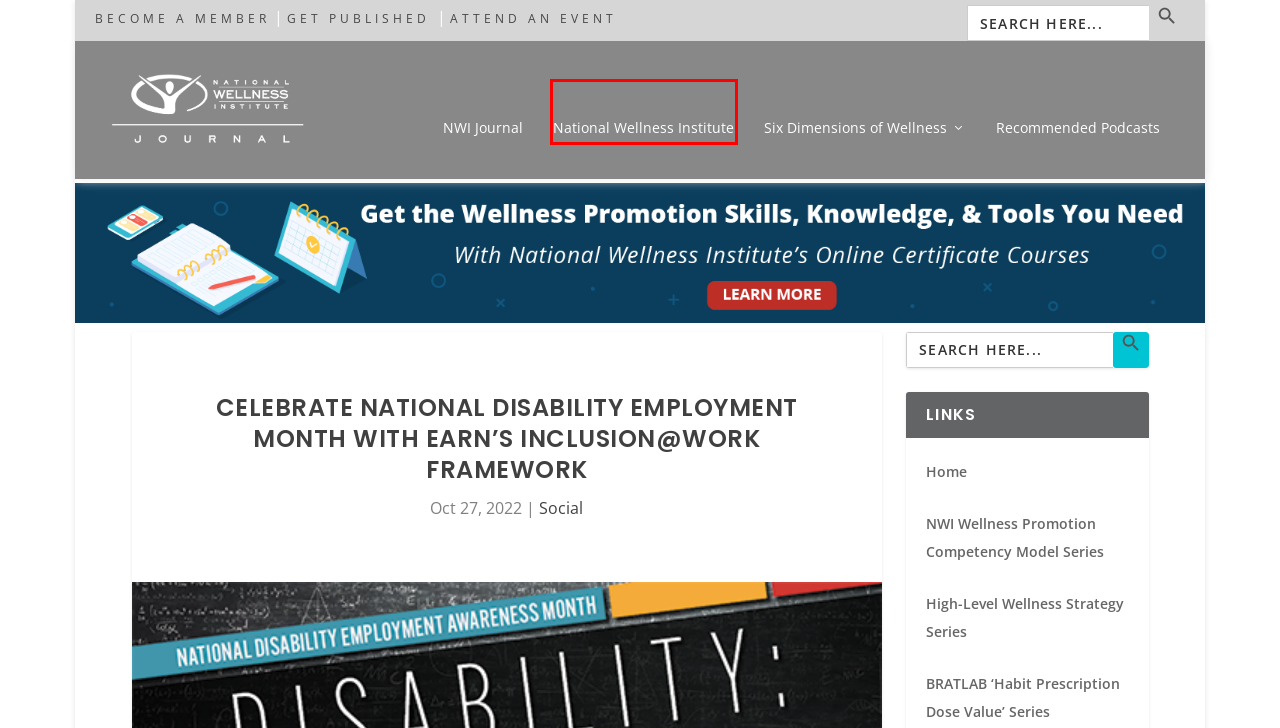You are provided with a screenshot of a webpage highlighting a UI element with a red bounding box. Choose the most suitable webpage description that matches the new page after clicking the element in the bounding box. Here are the candidates:
A. Submit a Journal Article | NWI Journal
B. Product Bundles | LearnWELL
C. Habit Prescription Dose Value Series | NWI Journal
D. high-level wellness strategy | NWI Journal
E. Events from January 1, 2023 – September 10 – National Wellness Institute
F. NWI Journal | National Wellness Institute
G. National Wellness - National Wellness Institute
H. NWI Wellness Promotion Competency Model | NWI Journal

G